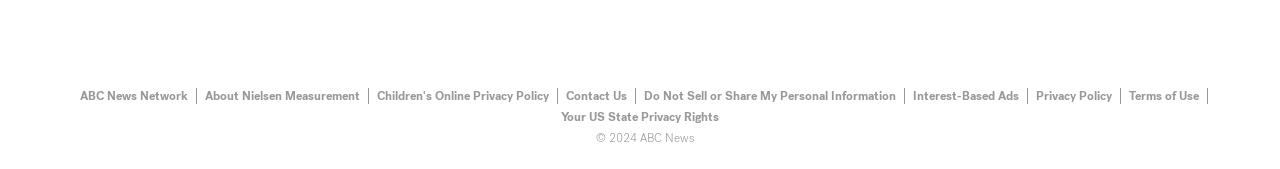What is the last link in the footer?
Answer the question with a thorough and detailed explanation.

I checked the footer section and found that the last link is 'Your US State Privacy Rights'.